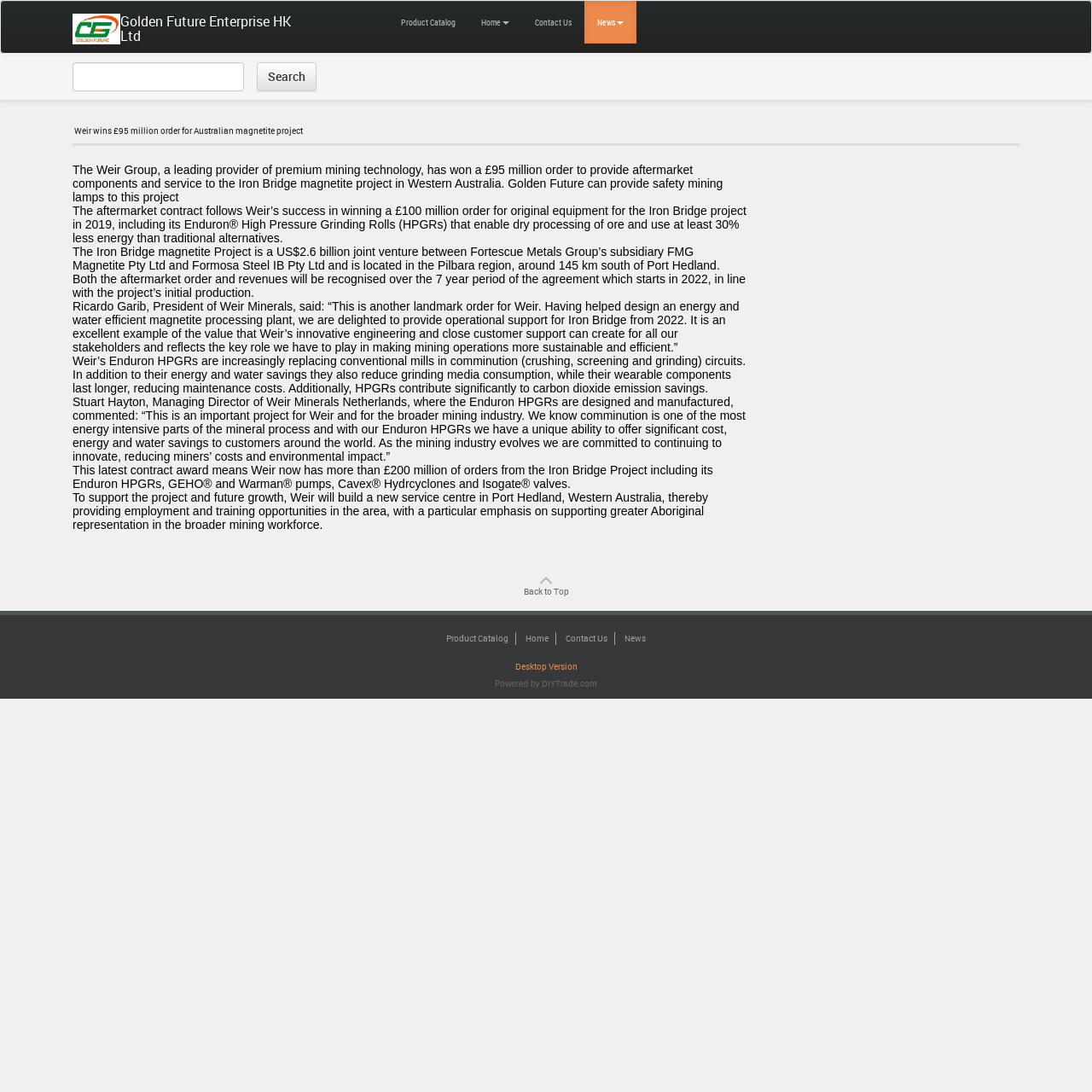What is the topic of the news article on the webpage?
Please provide a single word or phrase as your answer based on the screenshot.

Weir wins £95 million order